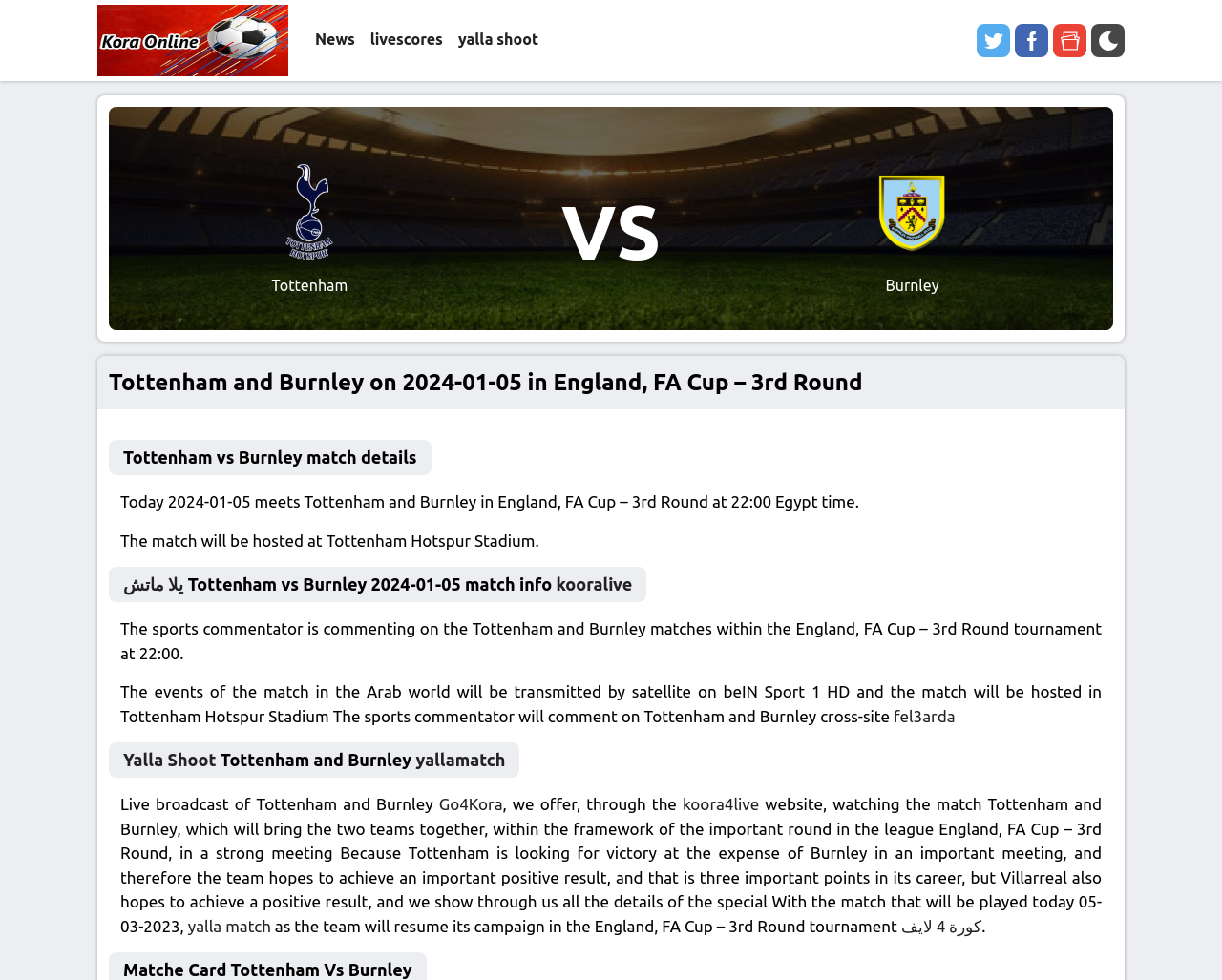Find the bounding box coordinates of the clickable area that will achieve the following instruction: "Sign Up Now".

None